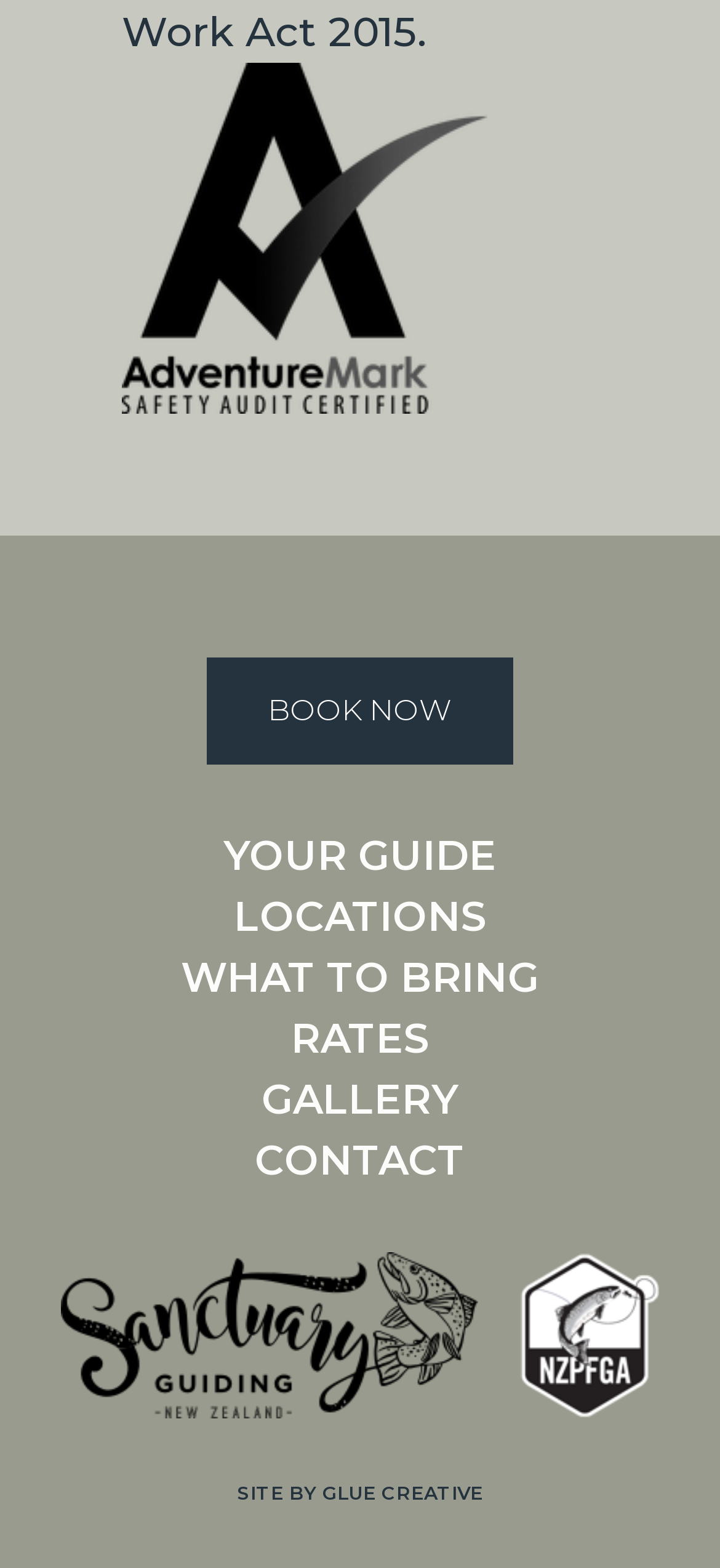Find the bounding box coordinates of the area to click in order to follow the instruction: "Check locations".

[0.324, 0.569, 0.676, 0.601]